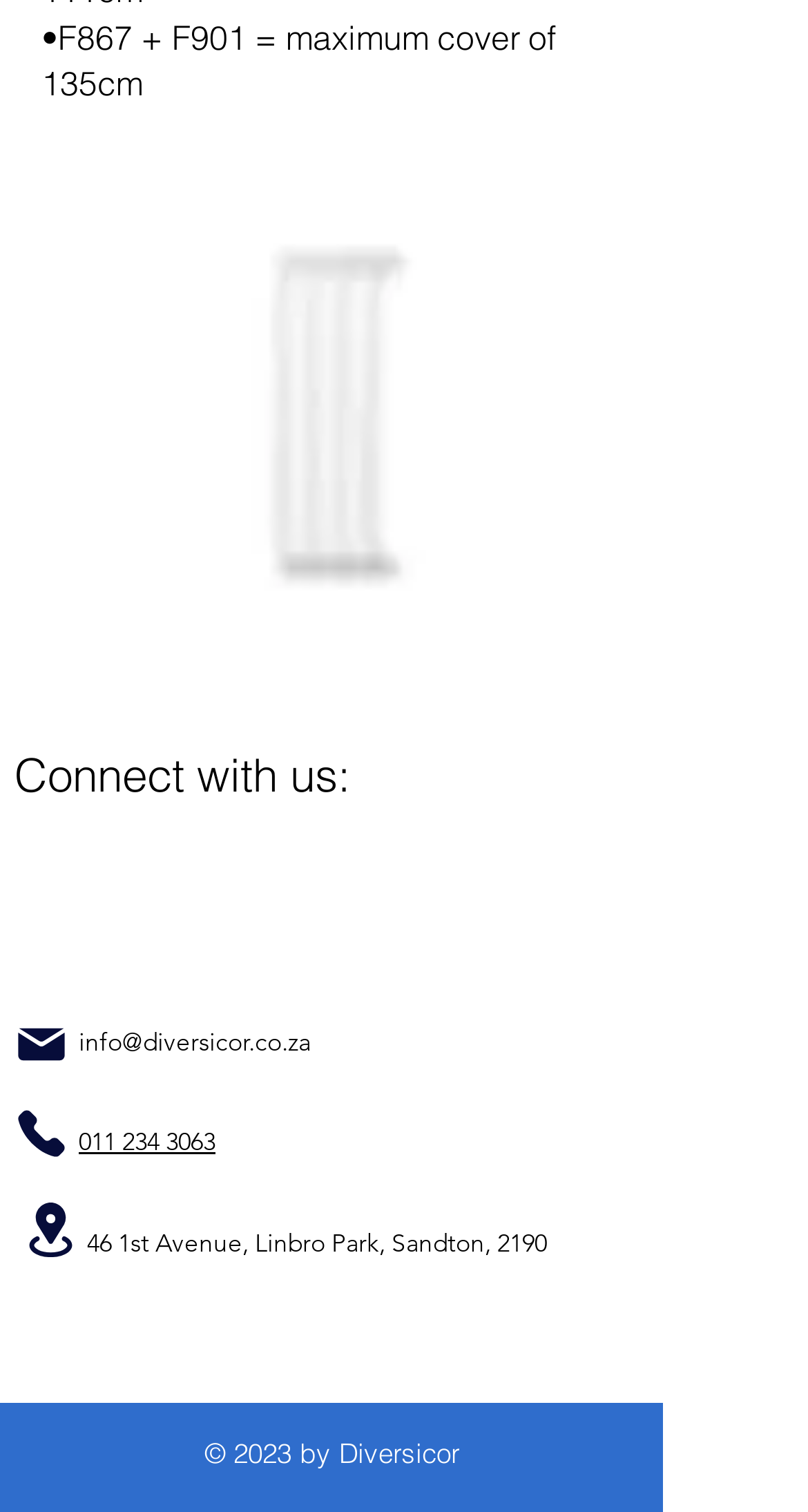What is the maximum cover of F867 and F901?
Please describe in detail the information shown in the image to answer the question.

The answer can be found in the StaticText element with the text '•F867 + F901 = maximum cover of 135cm' at the top of the webpage.